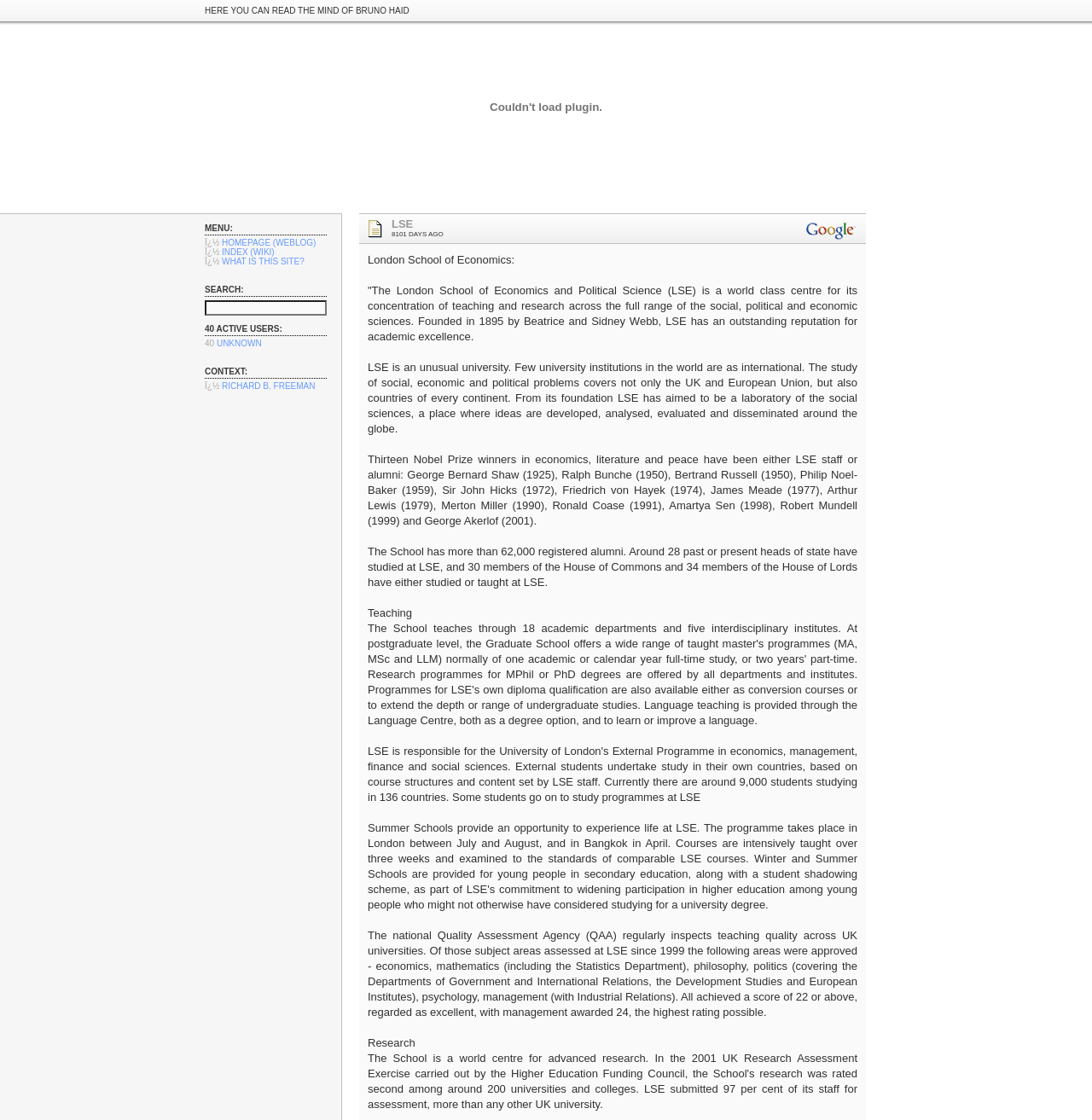Using a single word or phrase, answer the following question: 
What is the number of active users mentioned on this webpage?

40